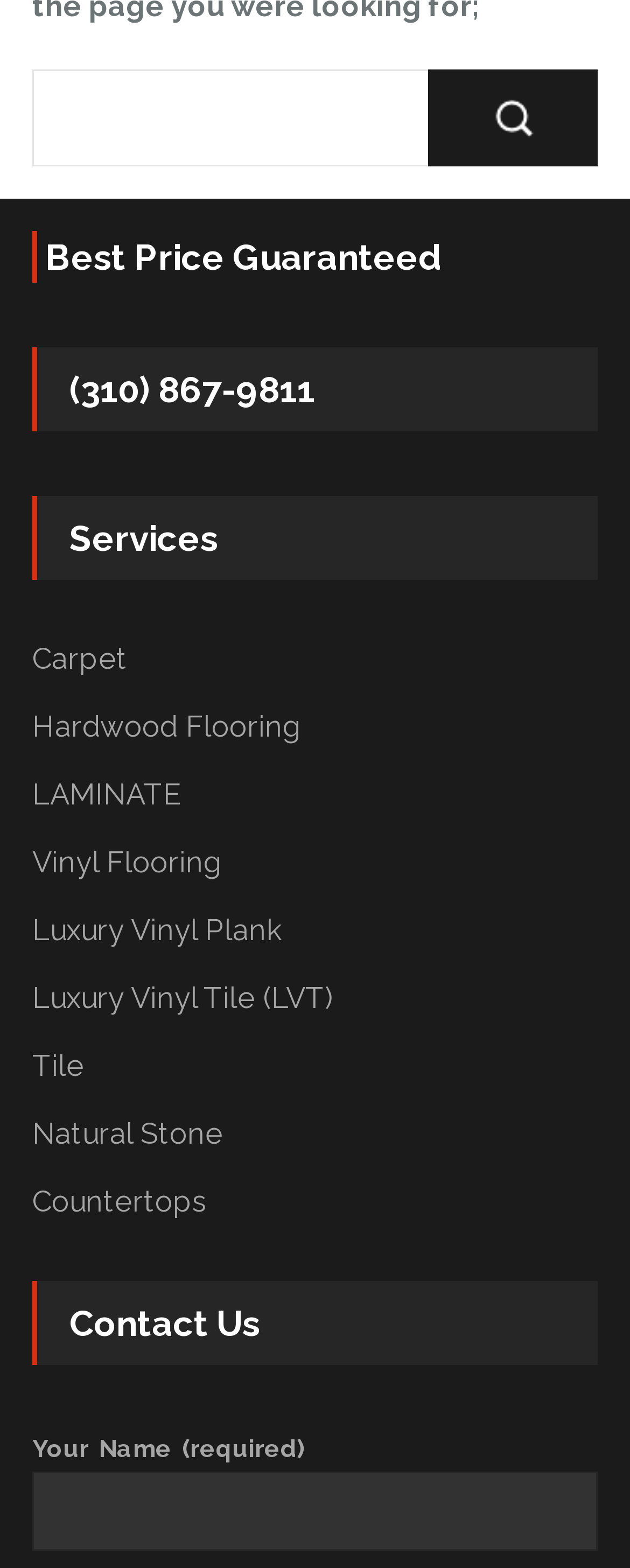Please determine the bounding box coordinates for the element with the description: "name="your-name"".

[0.051, 0.938, 0.949, 0.989]